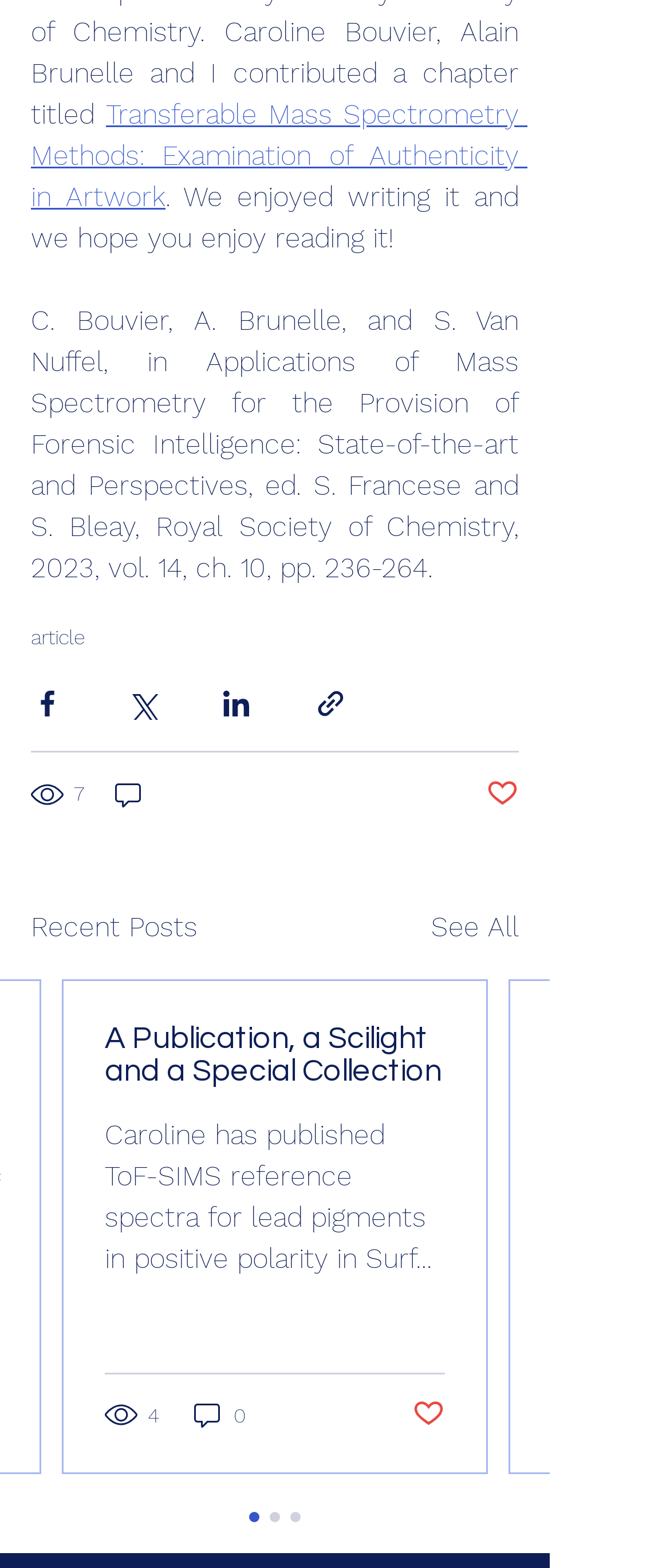Answer the question in one word or a short phrase:
What is the title of the first article?

Transferable Mass Spectrometry Methods